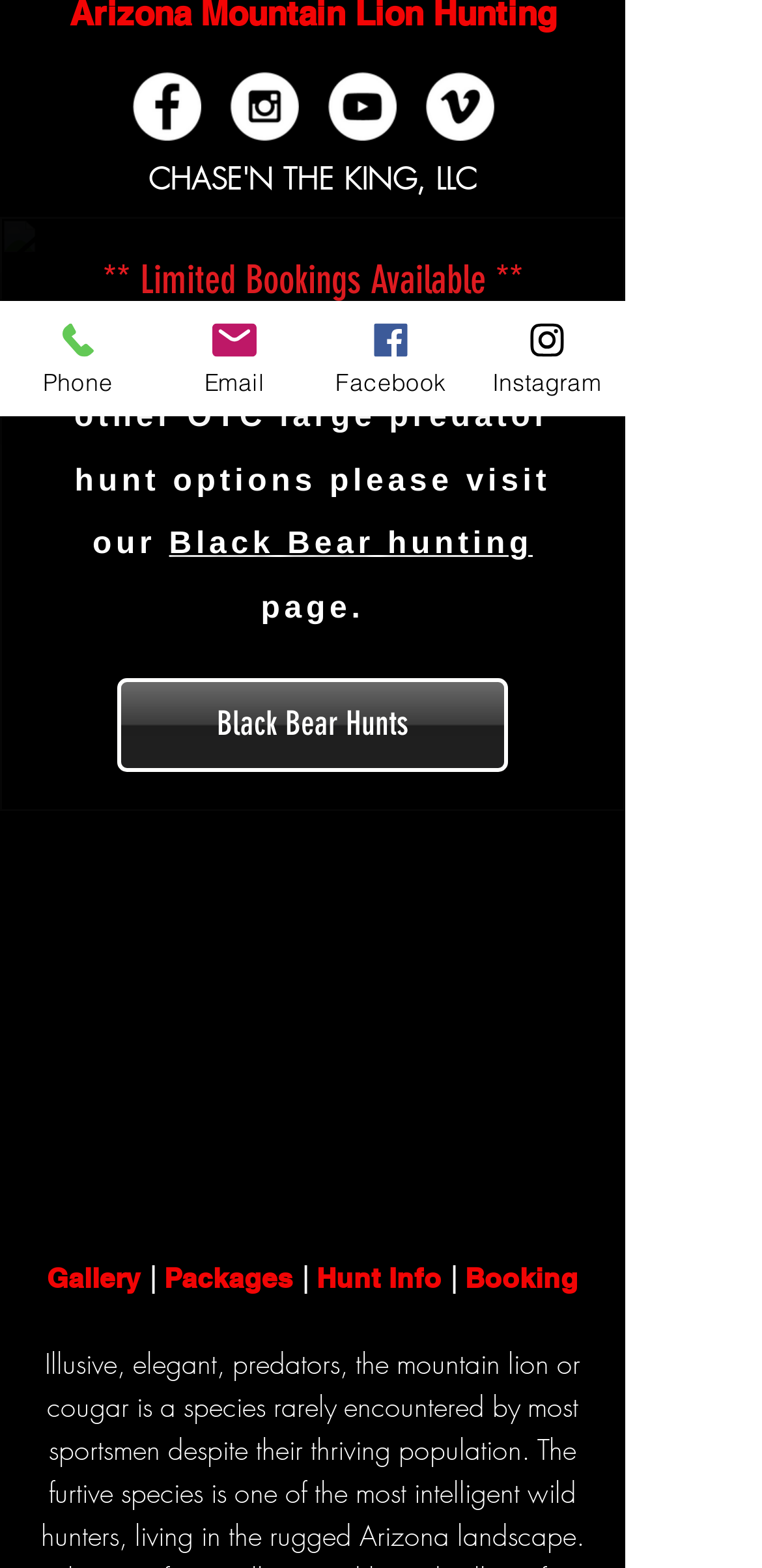Given the element description "Email" in the screenshot, predict the bounding box coordinates of that UI element.

[0.205, 0.192, 0.41, 0.265]